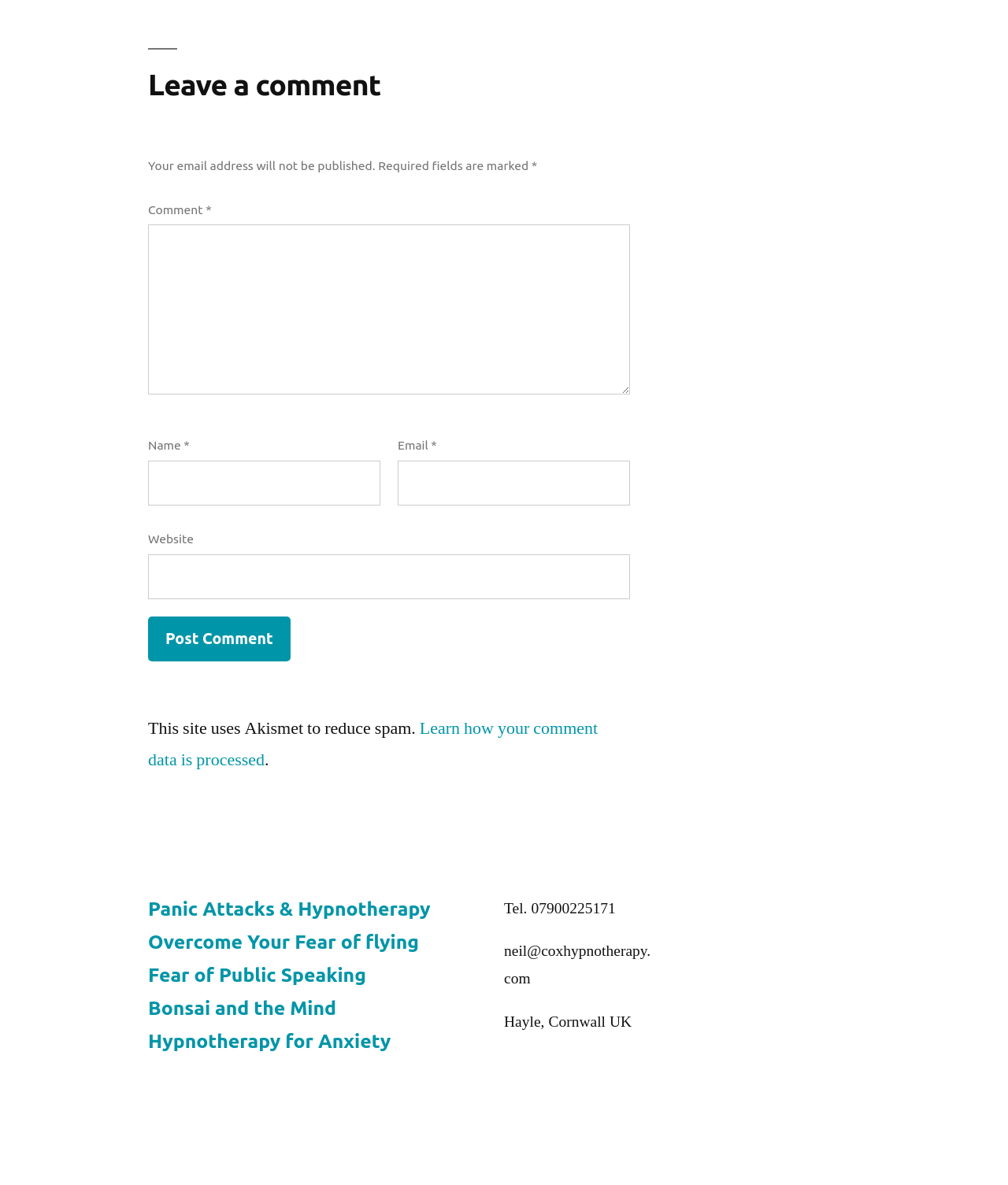What is the profession of the person associated with the webpage?
Please use the image to provide an in-depth answer to the question.

The webpage contains information about hypnotherapy and anxiety-related topics, and the contact information provided suggests that the person associated with the webpage is a hypnotherapist.